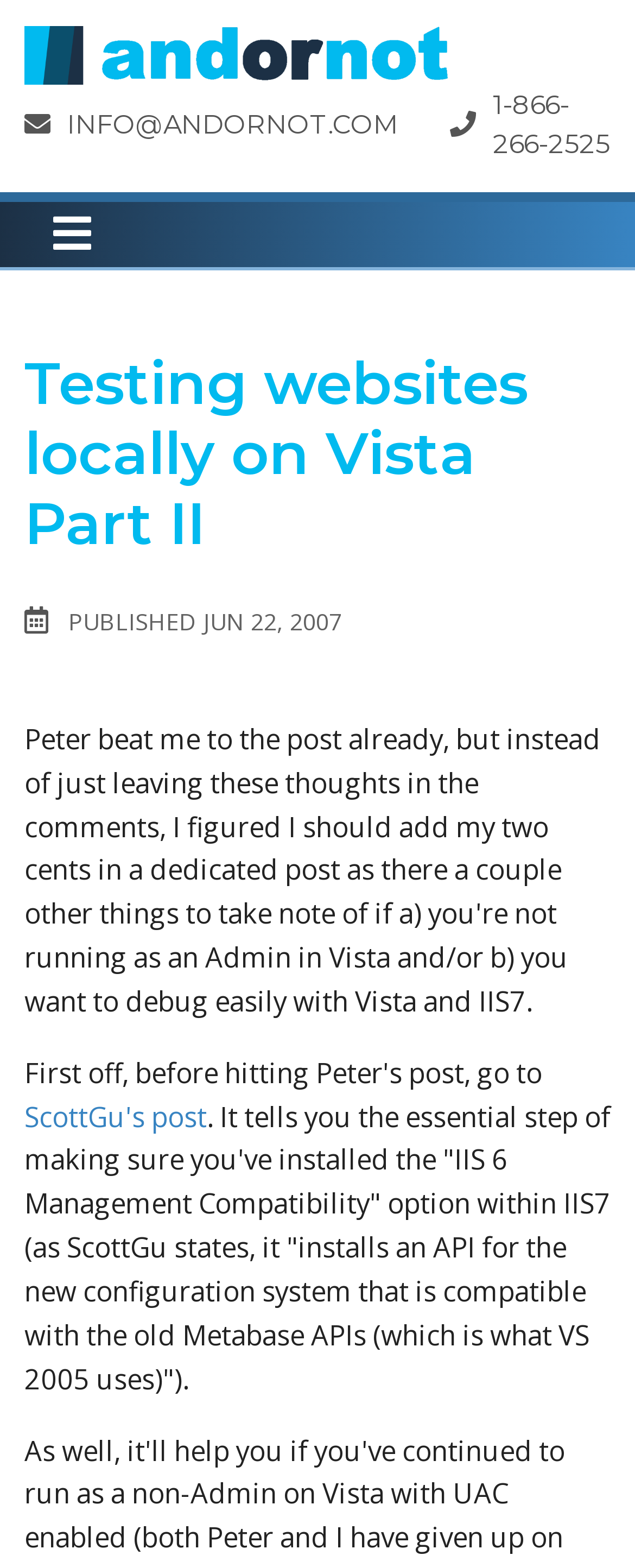Find the bounding box coordinates corresponding to the UI element with the description: "alt="Andornot"". The coordinates should be formatted as [left, top, right, bottom], with values as floats between 0 and 1.

[0.038, 0.021, 0.712, 0.045]